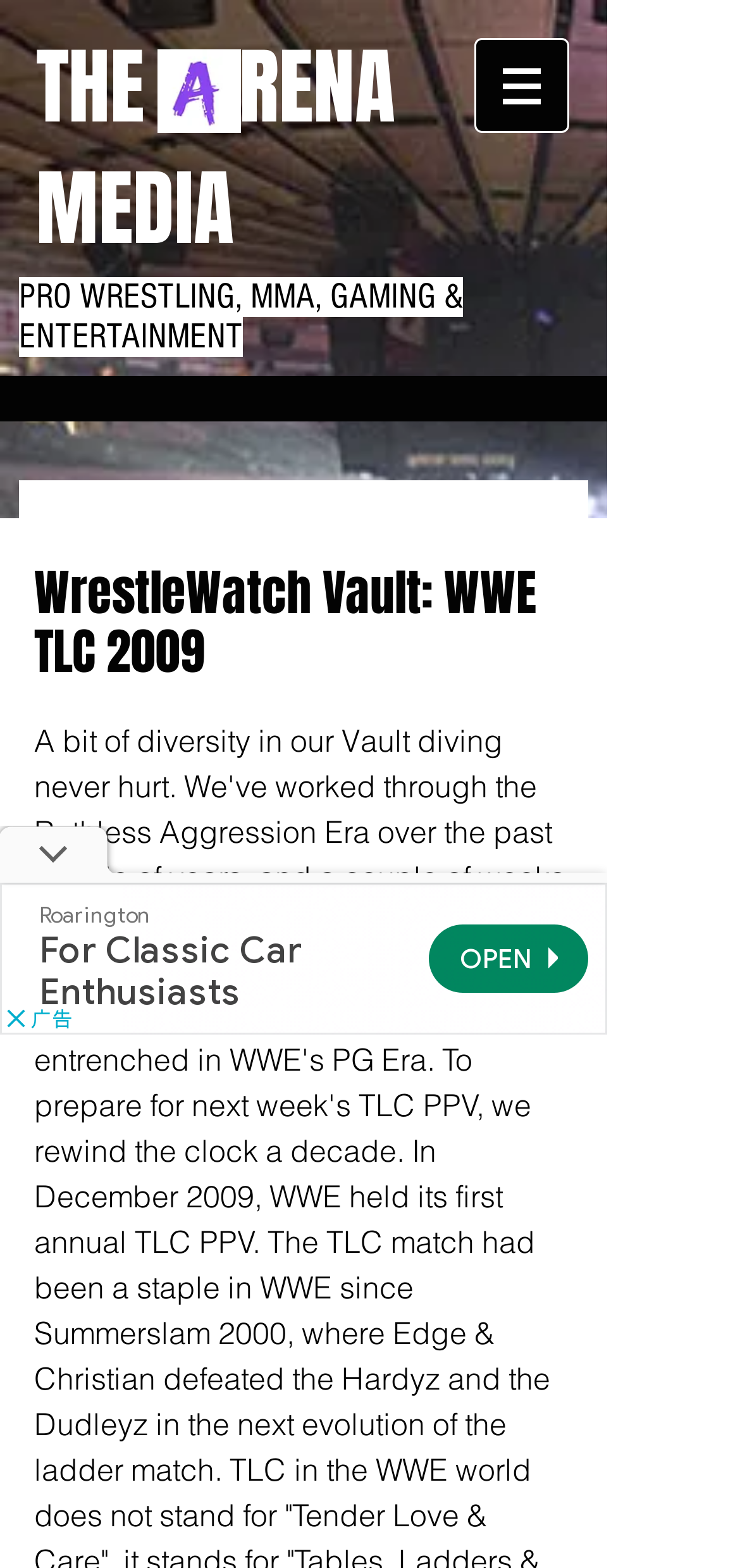Is there a navigation menu on the website?
Look at the screenshot and respond with a single word or phrase.

Yes